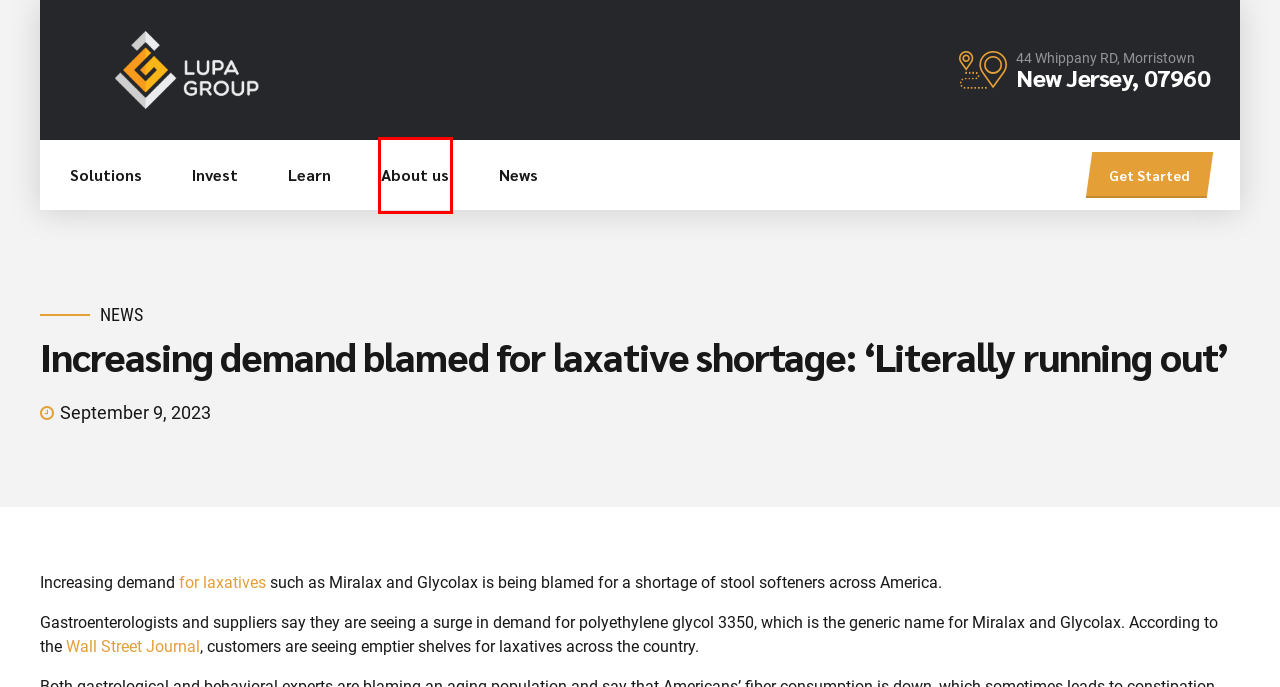Given a screenshot of a webpage featuring a red bounding box, identify the best matching webpage description for the new page after the element within the red box is clicked. Here are the options:
A. Invest in Private funds.
B. Corporate responsibility - LupaGroup
C. Lupa Group | Sign In
D. LupaGroup
E. Real Estate - LupaGroup
F. About us - LupaGroup
G. How Lupa Works - LupaGroup
H. Health

F